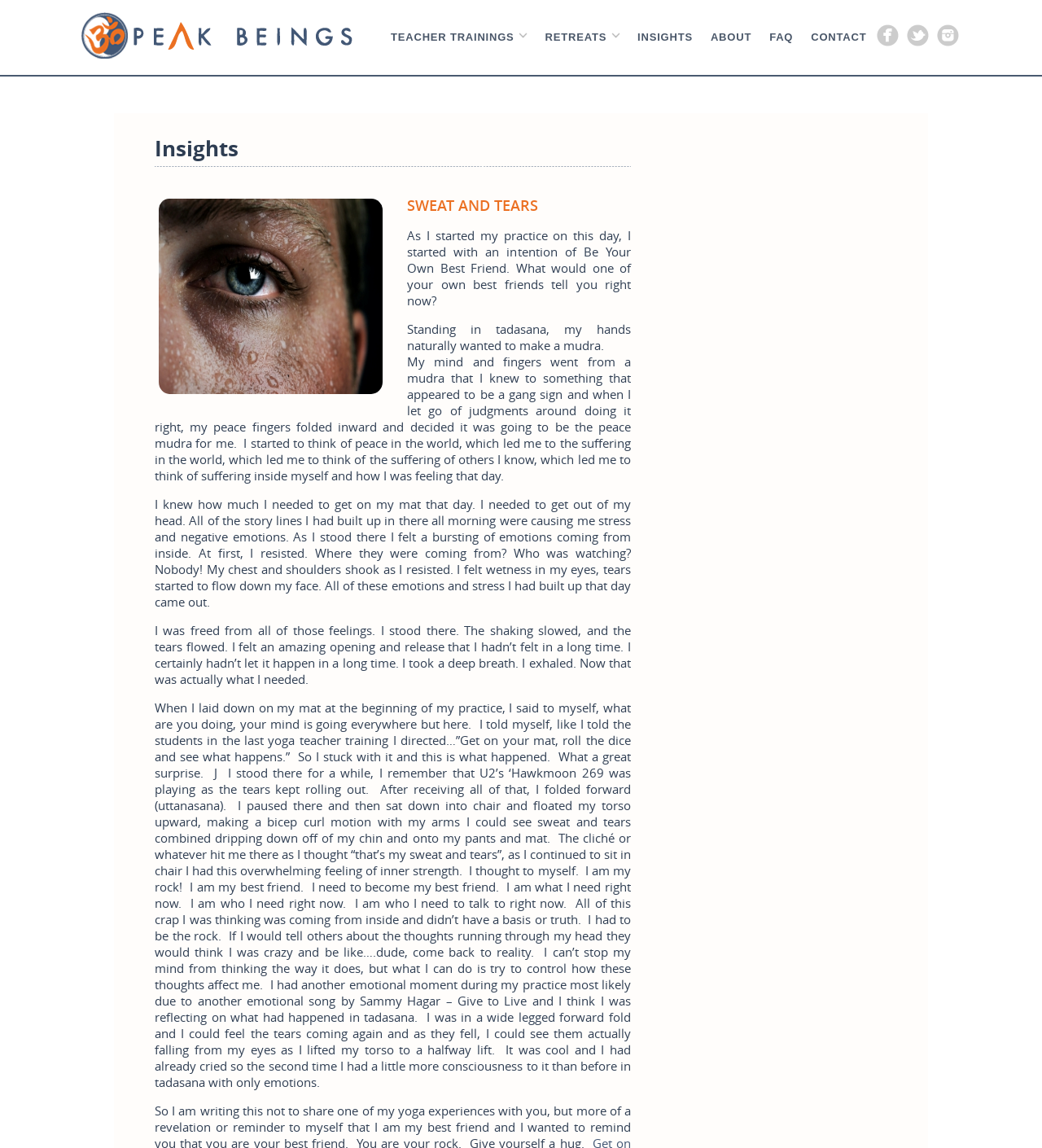Answer briefly with one word or phrase:
What is the name of the yoga pose described in the text?

Uttanasana